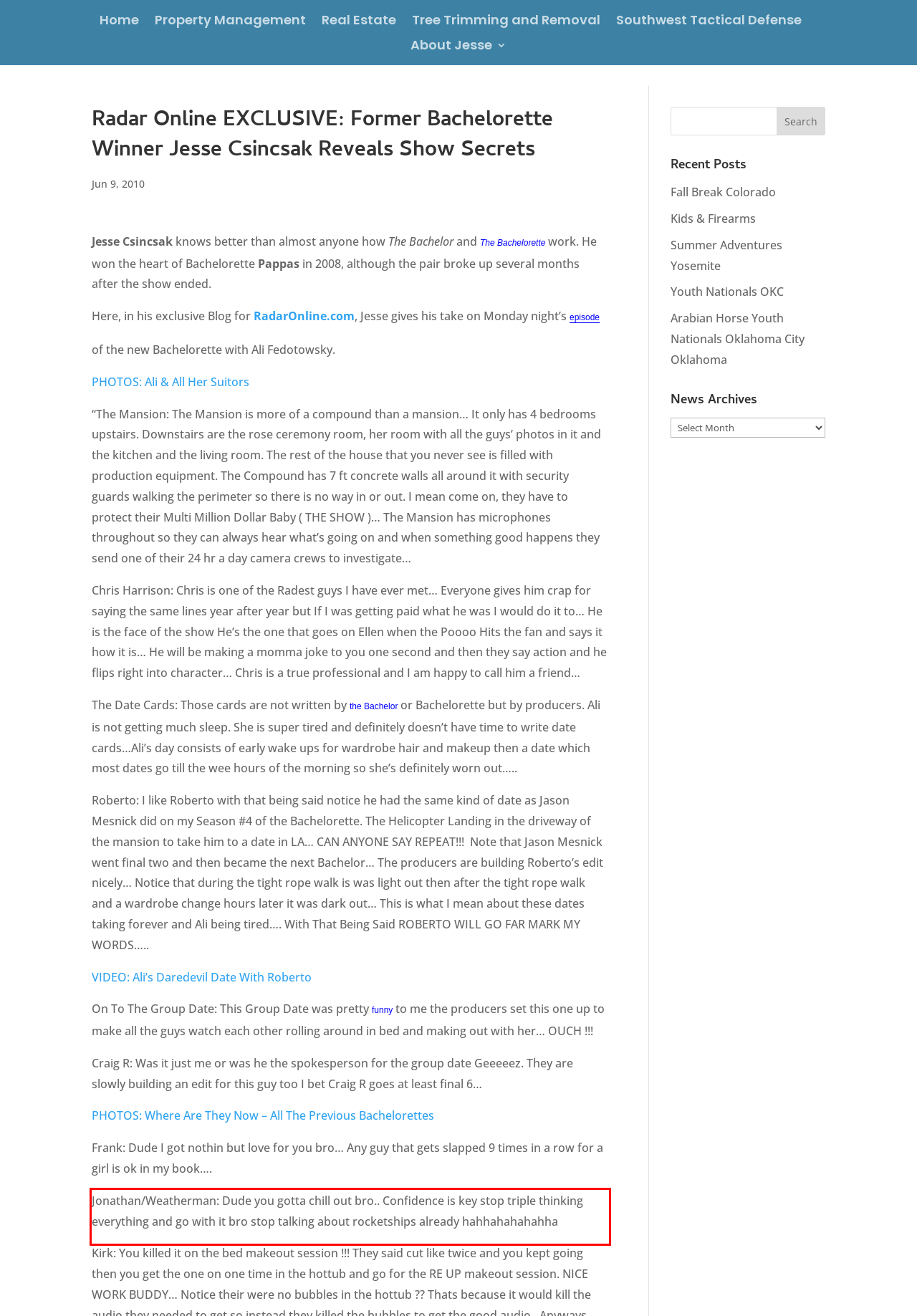The screenshot you have been given contains a UI element surrounded by a red rectangle. Use OCR to read and extract the text inside this red rectangle.

Jonathan/Weatherman: Dude you gotta chill out bro.. Confidence is key stop triple thinking everything and go with it bro stop talking about rocketships already hahhahahahahha